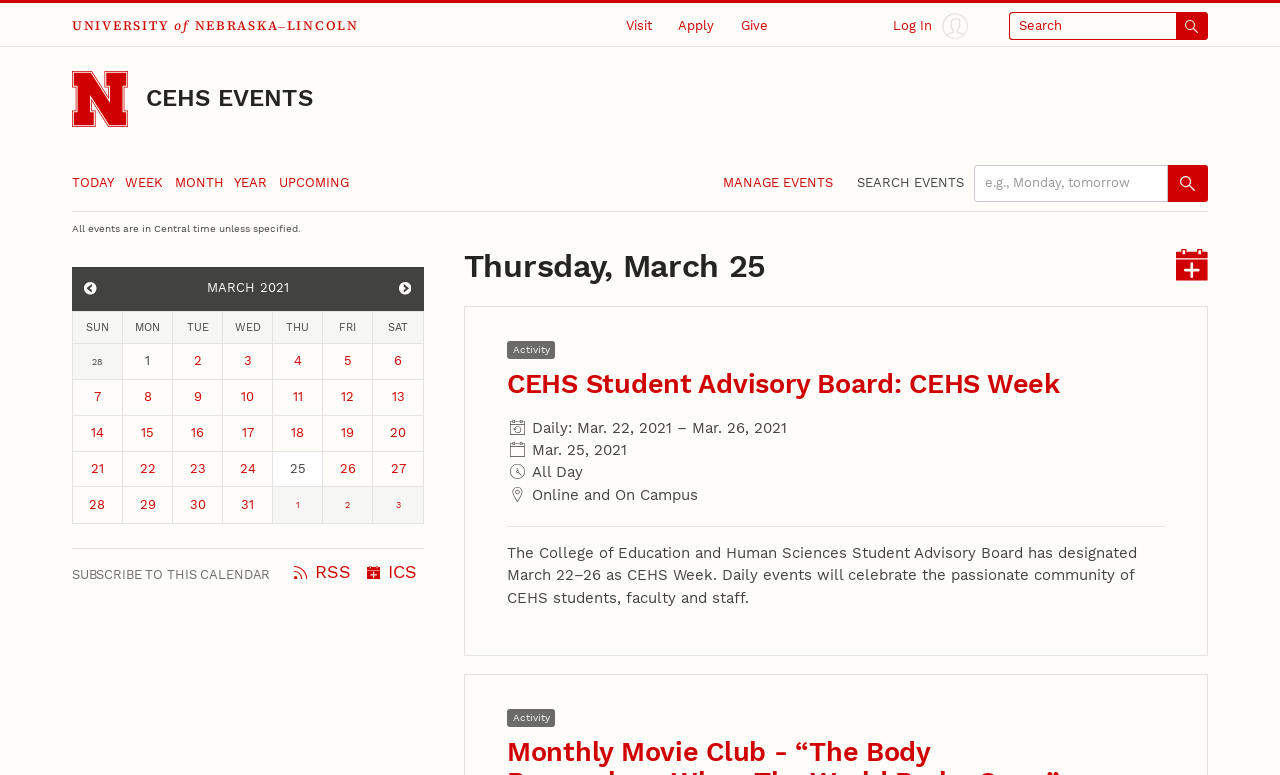Identify the bounding box coordinates of the HTML element based on this description: "Skip to main content".

[0.006, 0.01, 0.032, 0.044]